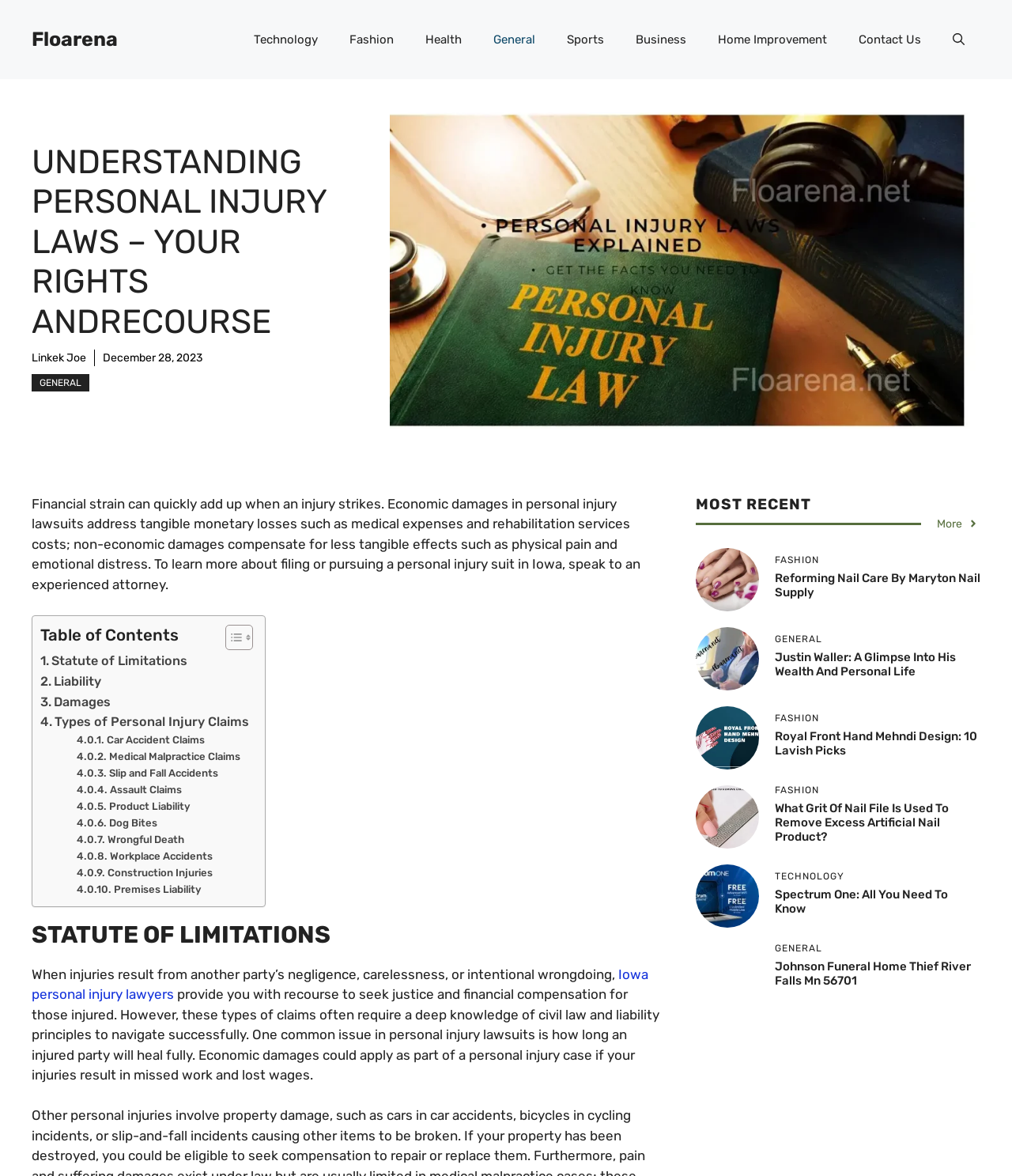What is the topic of the article 'Royal Front Hand Mehndi Design'?
Provide a well-explained and detailed answer to the question.

Based on the heading 'FASHION' above the article 'Royal Front Hand Mehndi Design', it is clear that the topic of this article is related to fashion.